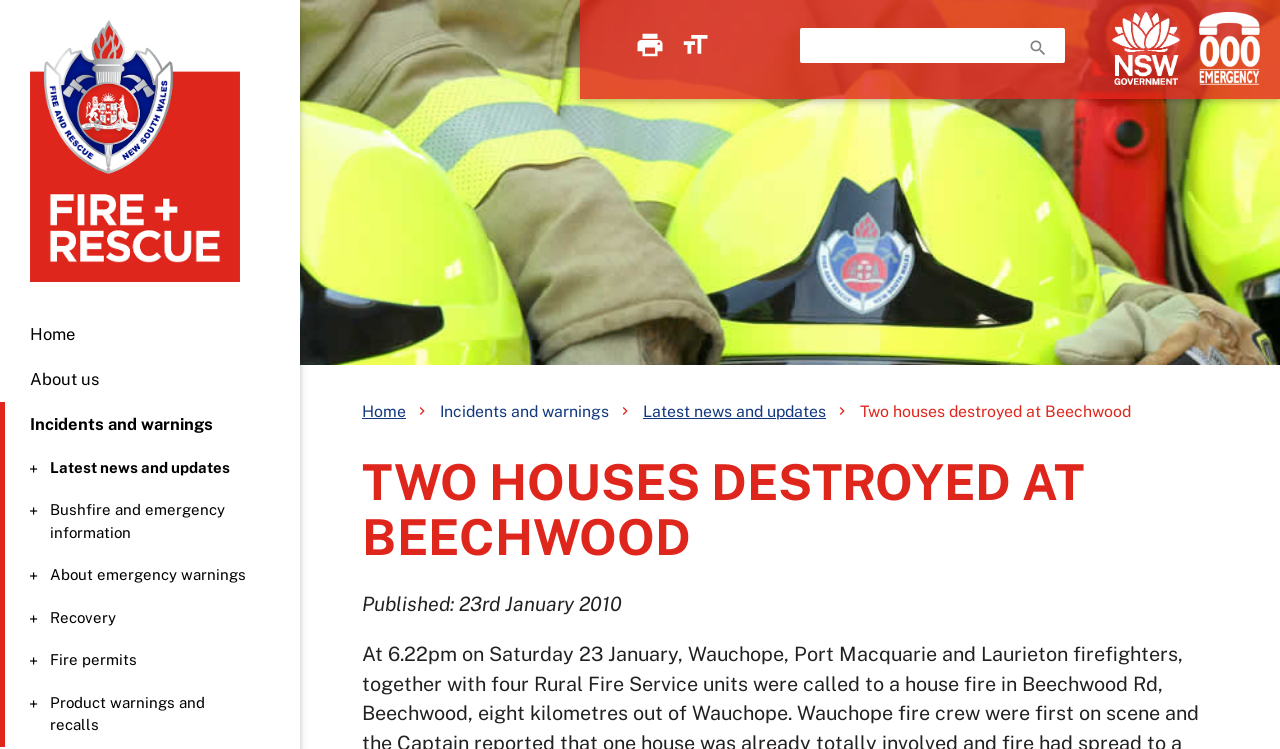How many static text elements are in the webpage?
Answer briefly with a single word or phrase based on the image.

6